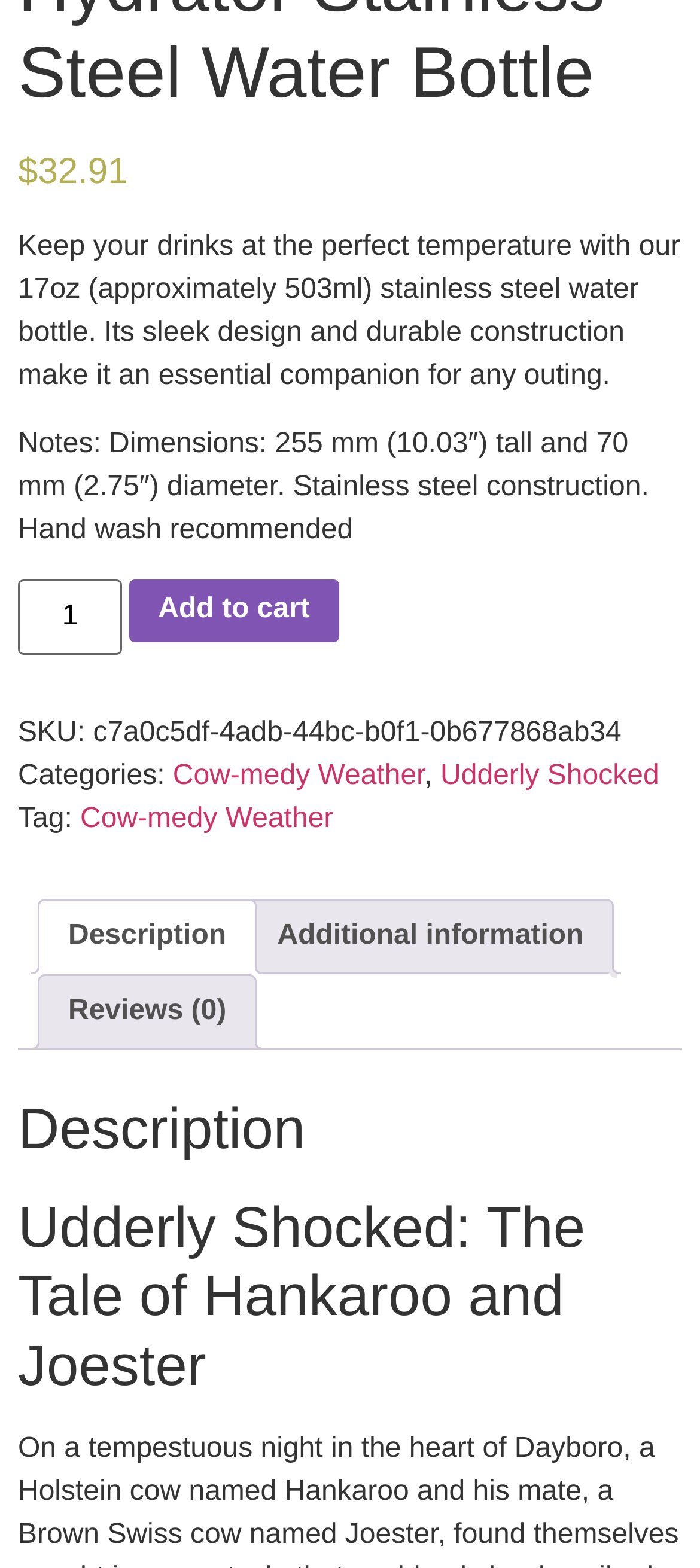Respond to the question with just a single word or phrase: 
How many reviews are there for this product?

0